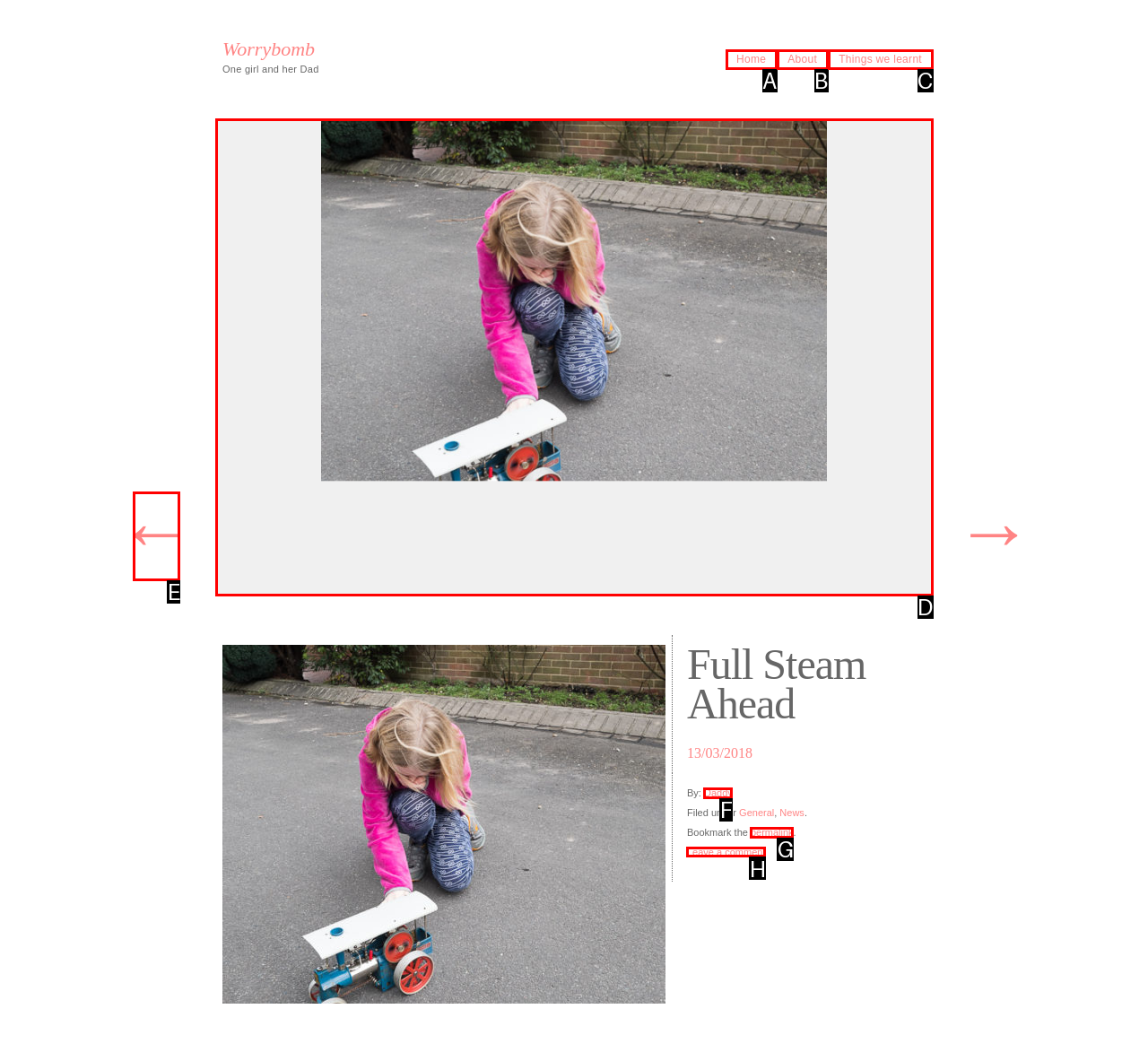Select the UI element that should be clicked to execute the following task: leave a comment
Provide the letter of the correct choice from the given options.

H